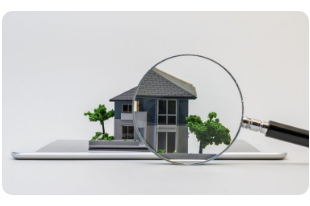What surrounds the house?
Using the image, give a concise answer in the form of a single word or short phrase.

Greenery